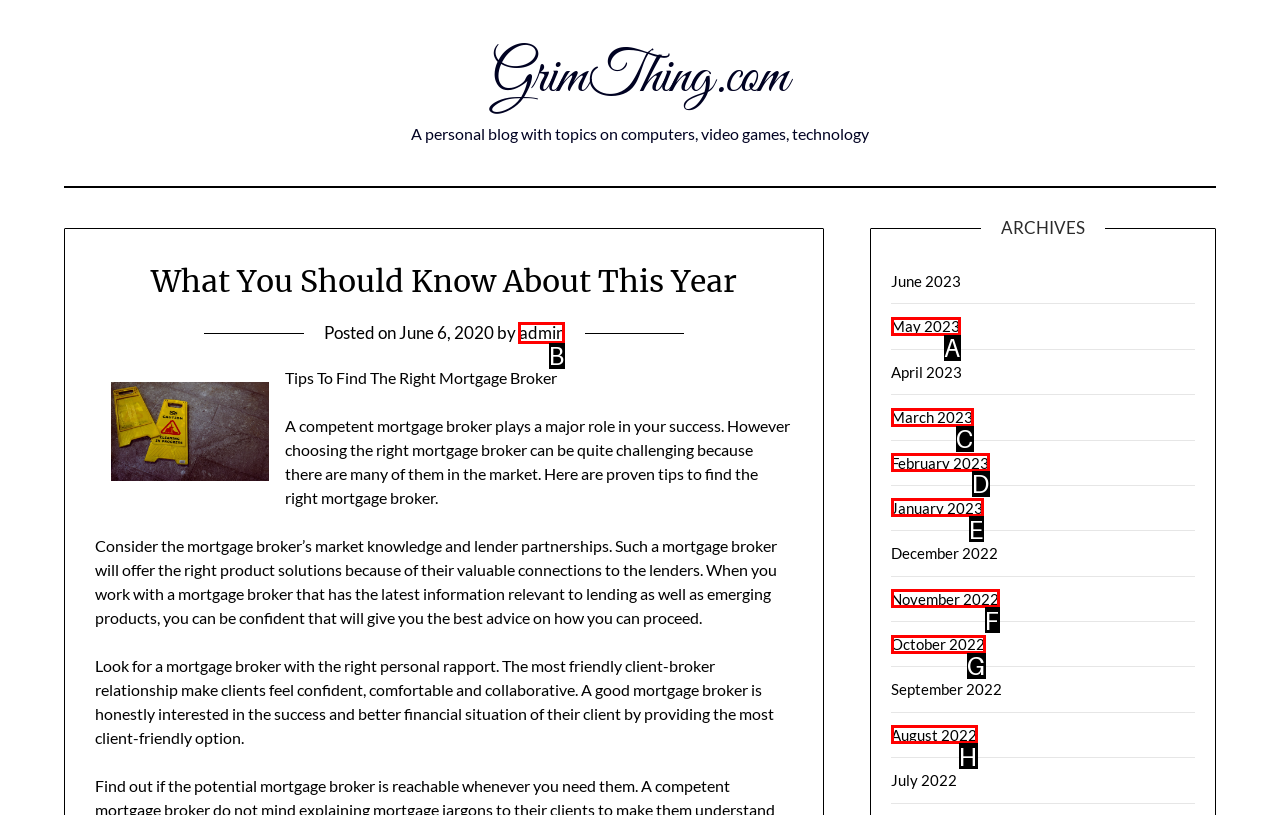Identify the letter of the UI element I need to click to carry out the following instruction: read the article by admin

B